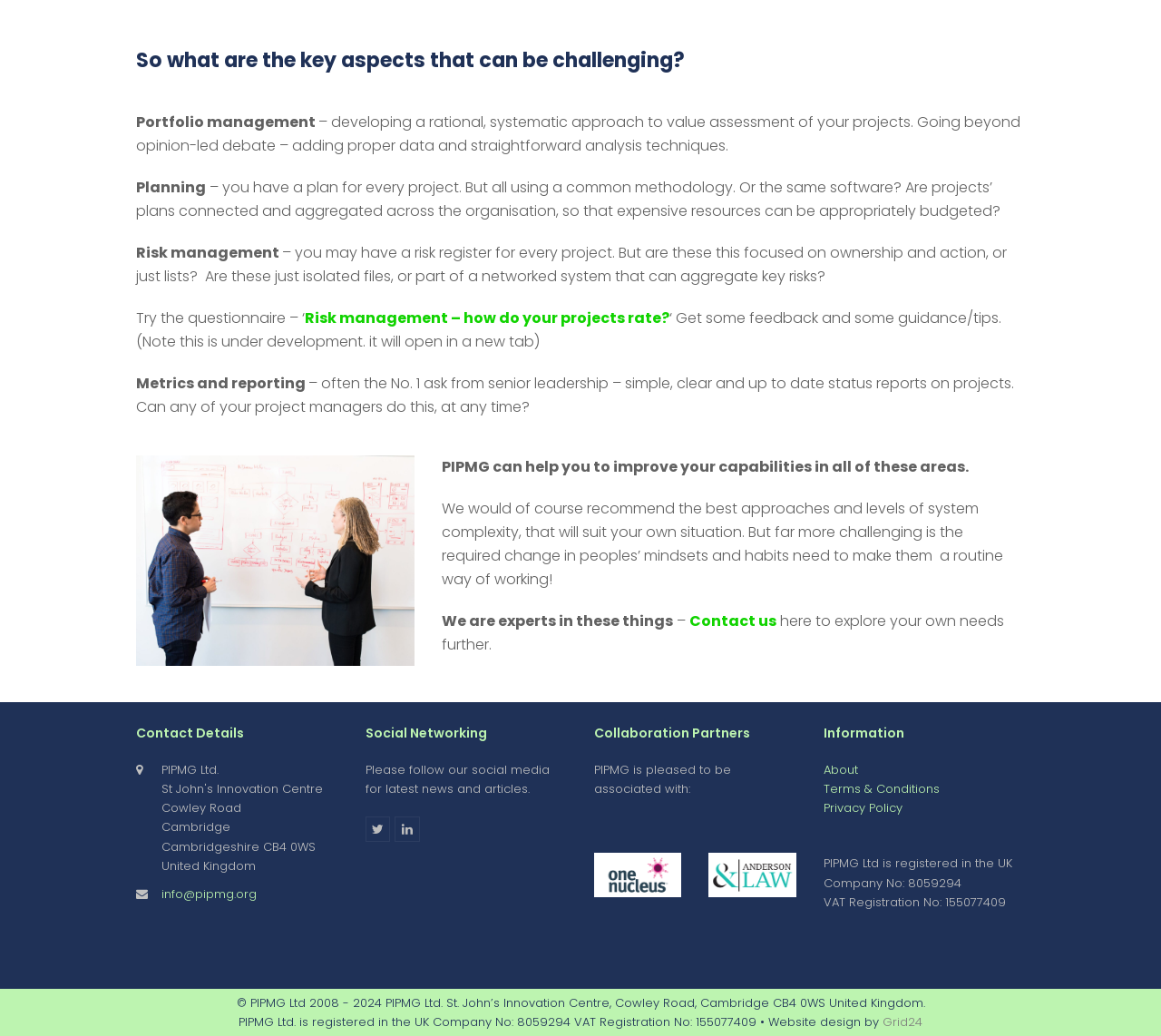Give the bounding box coordinates for the element described by: "Terms & Conditions".

[0.709, 0.753, 0.809, 0.77]